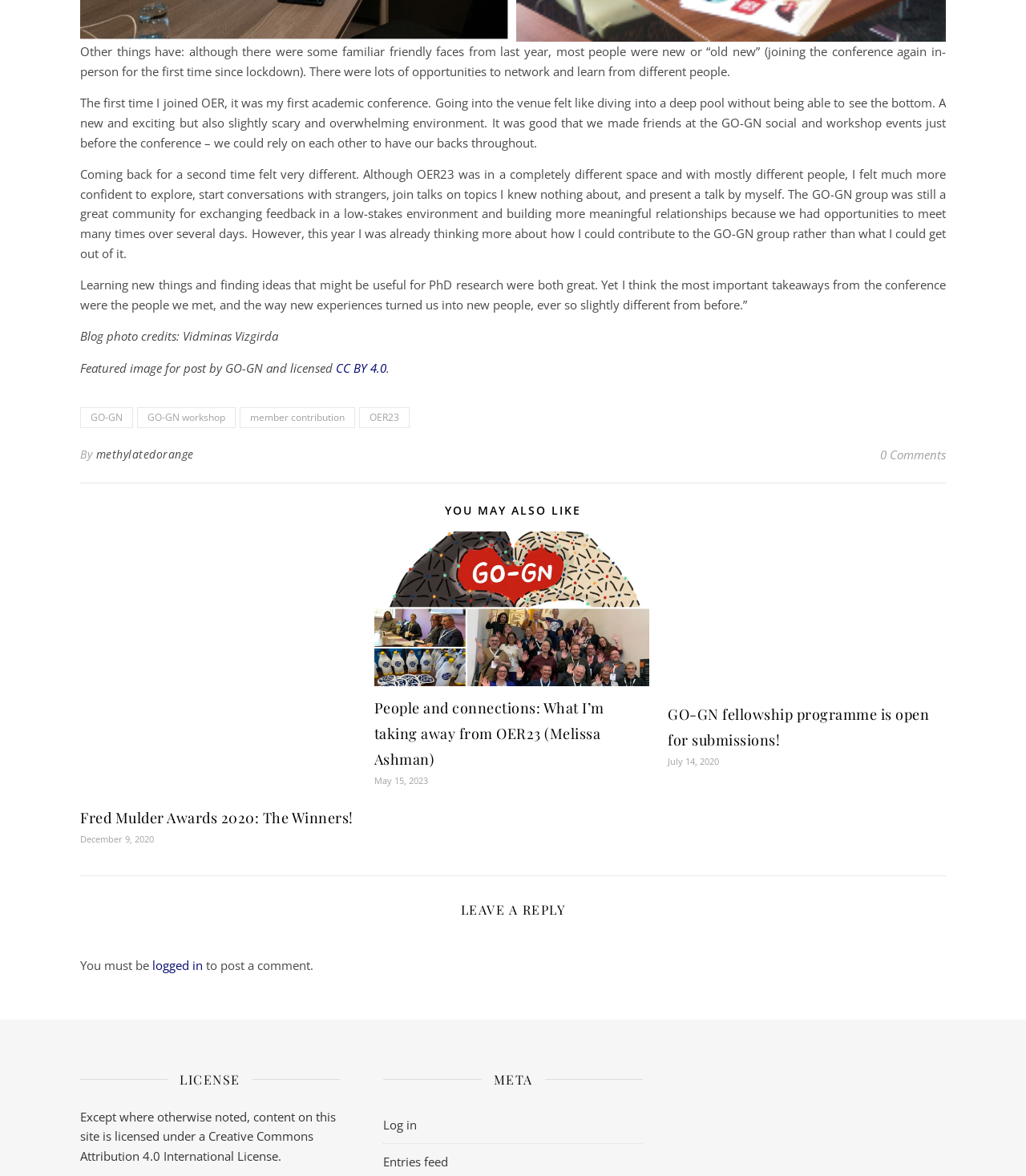Please provide a comprehensive response to the question below by analyzing the image: 
What is the name of the conference mentioned in the blog post?

The name of the conference mentioned in the blog post can be found in the text, where it says 'Coming back for a second time felt very different. Although OER23 was in a completely different space and with mostly different people...'. This indicates that the conference being referred to is OER23.